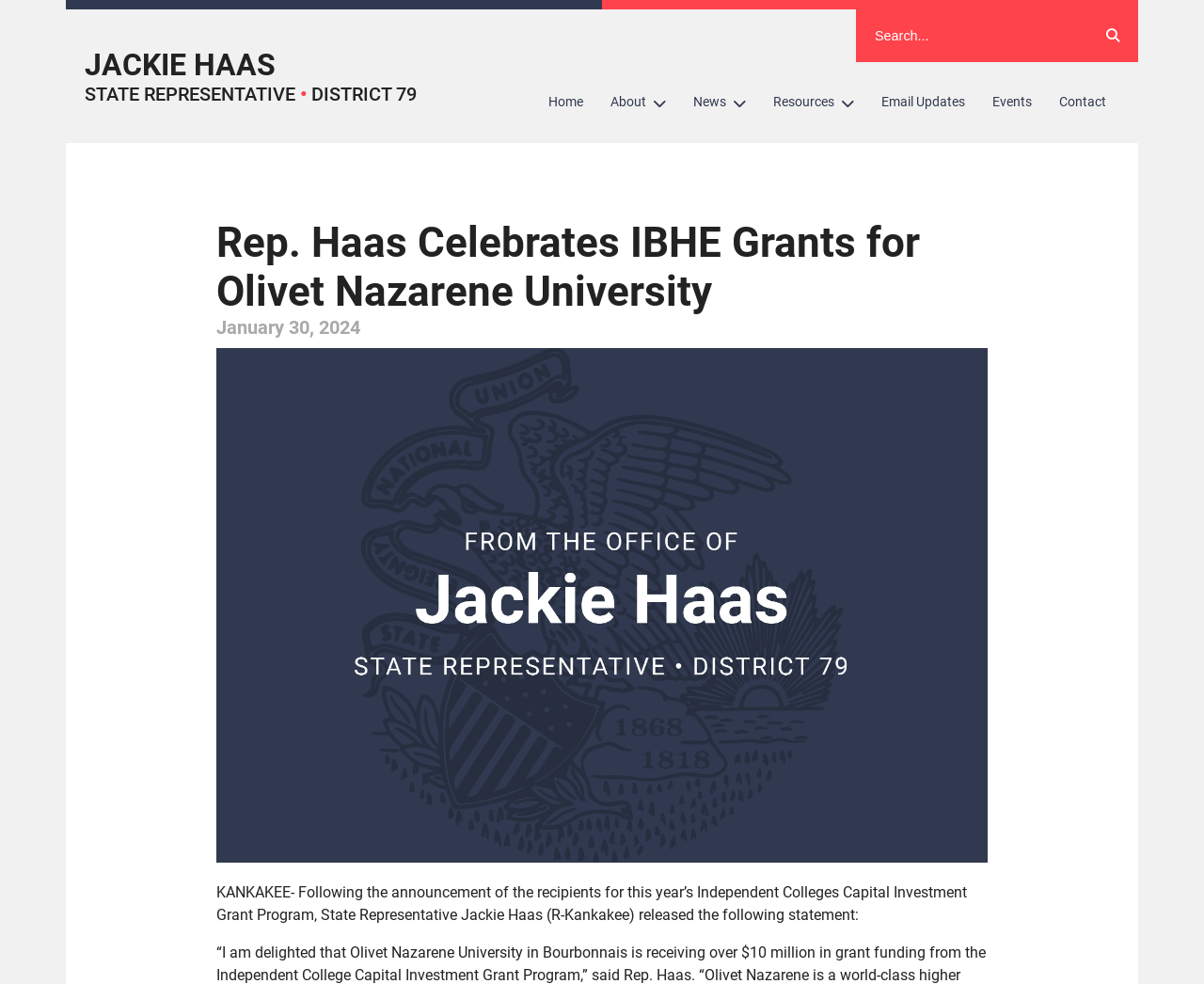Locate the bounding box coordinates of the area to click to fulfill this instruction: "View the related post about Appley Park Spring Clean". The bounding box should be presented as four float numbers between 0 and 1, in the order [left, top, right, bottom].

None